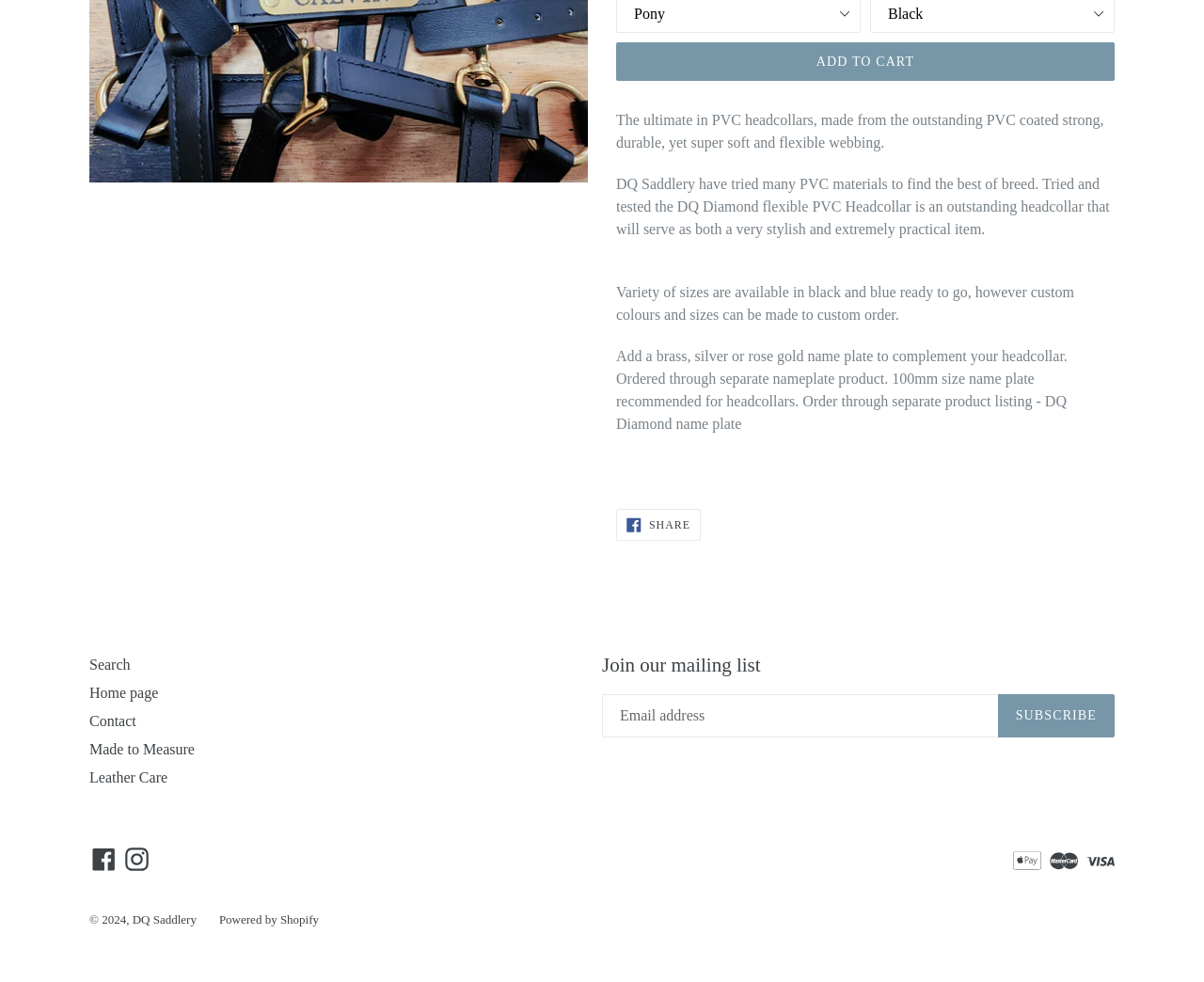Given the element description parent_node: SUBSCRIBE name="contact[email]" placeholder="Email address", specify the bounding box coordinates of the corresponding UI element in the format (top-left x, top-left y, bottom-right x, bottom-right y). All values must be between 0 and 1.

[0.5, 0.707, 0.829, 0.751]